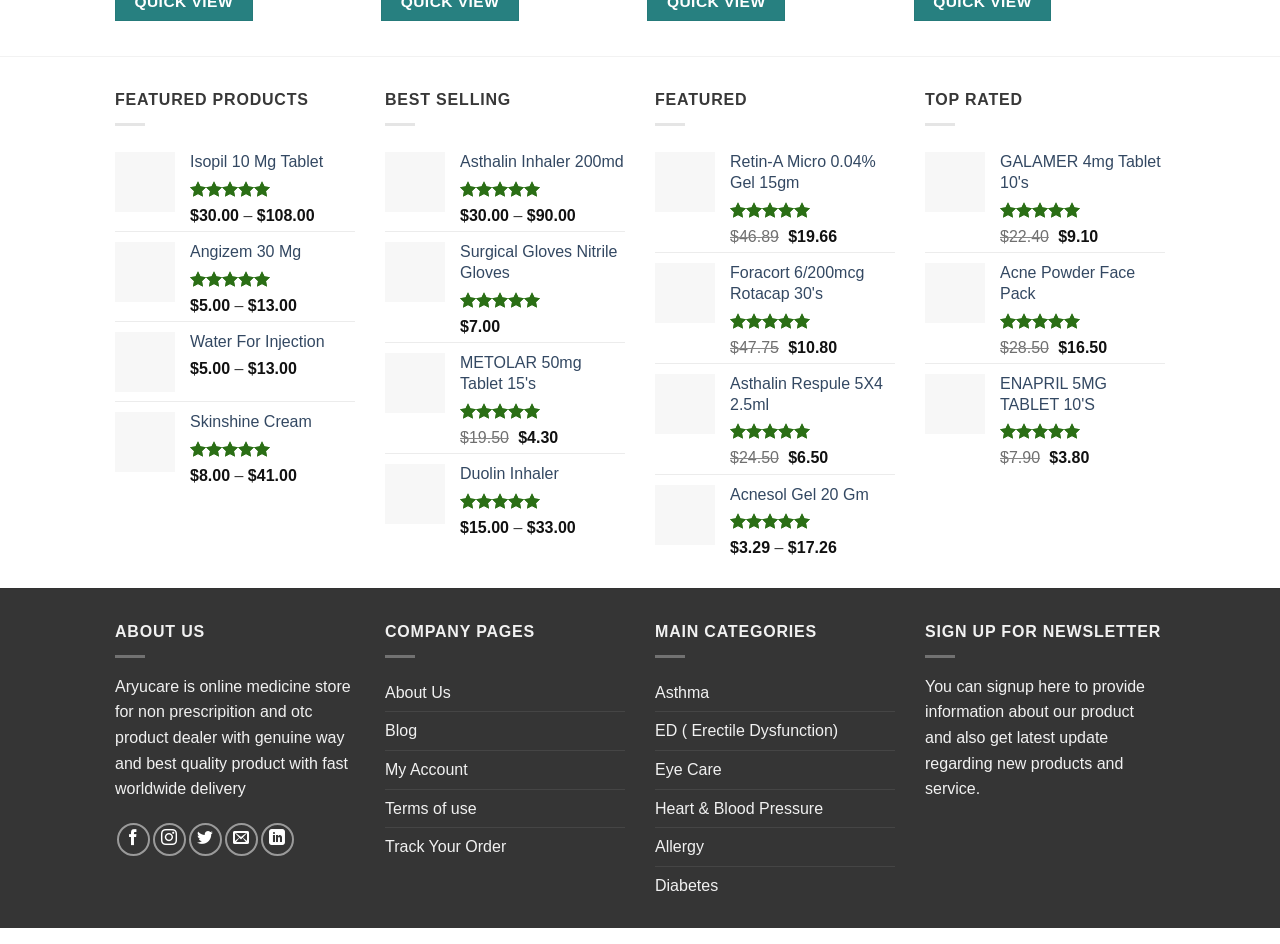What is the rating of the 'Isopil 10 Mg Tablet' product?
Please respond to the question with a detailed and informative answer.

The rating of the 'Isopil 10 Mg Tablet' product is 4.94 out of 5, as shown by the image element with the text 'Rated 4.94 out of 5' next to the product image.